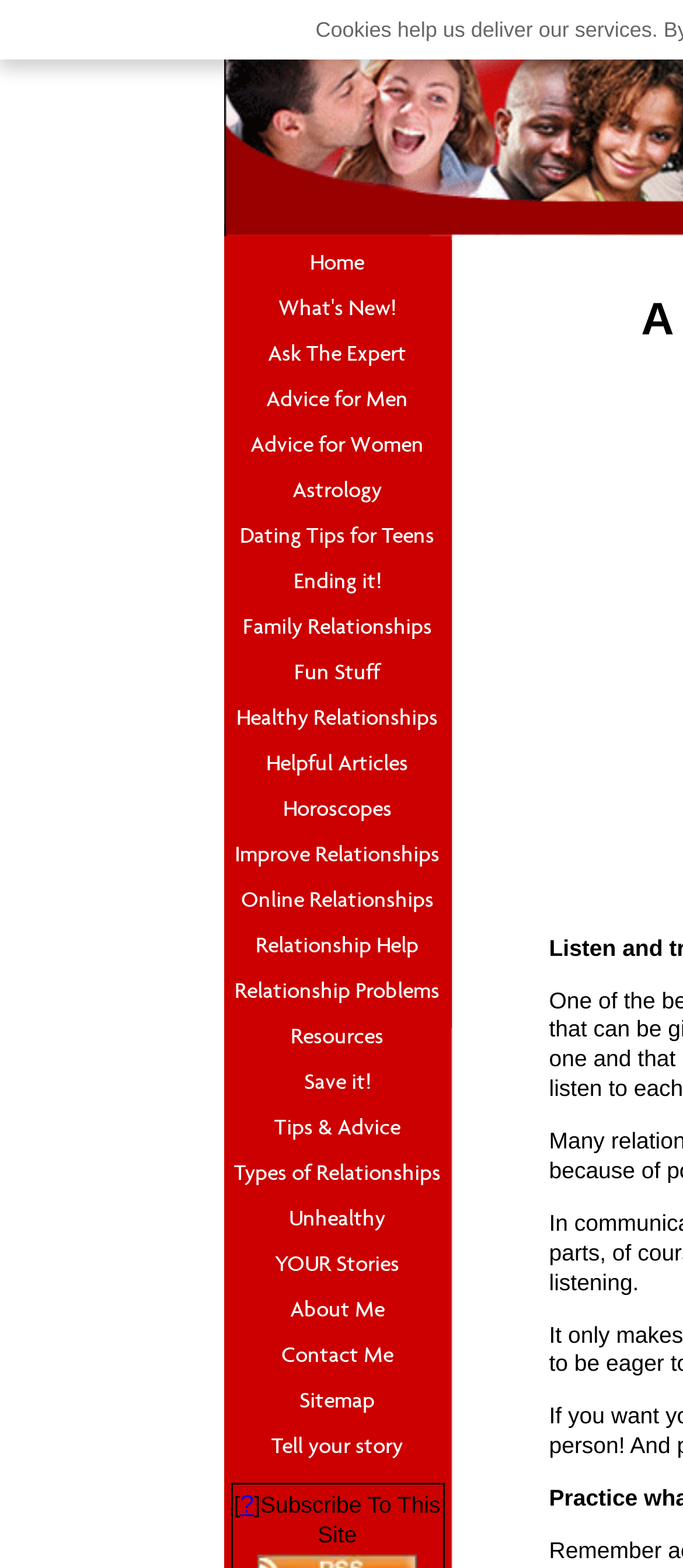Please identify the bounding box coordinates of the region to click in order to complete the given instruction: "Click on the 'False claims from Placer BOS' link". The coordinates should be four float numbers between 0 and 1, i.e., [left, top, right, bottom].

None